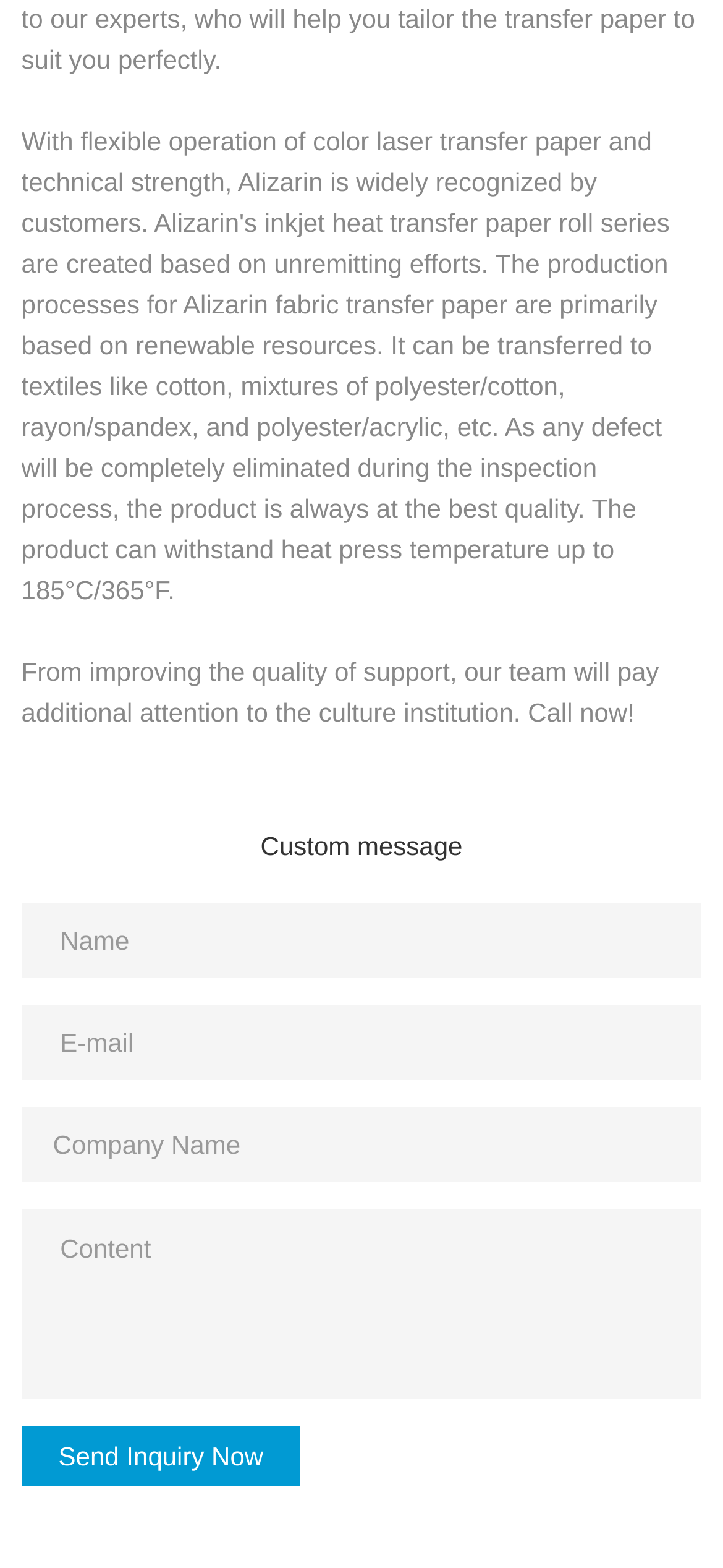Locate the bounding box coordinates of the UI element described by: "name="name" placeholder="Name"". Provide the coordinates as four float numbers between 0 and 1, formatted as [left, top, right, bottom].

[0.03, 0.576, 0.97, 0.623]